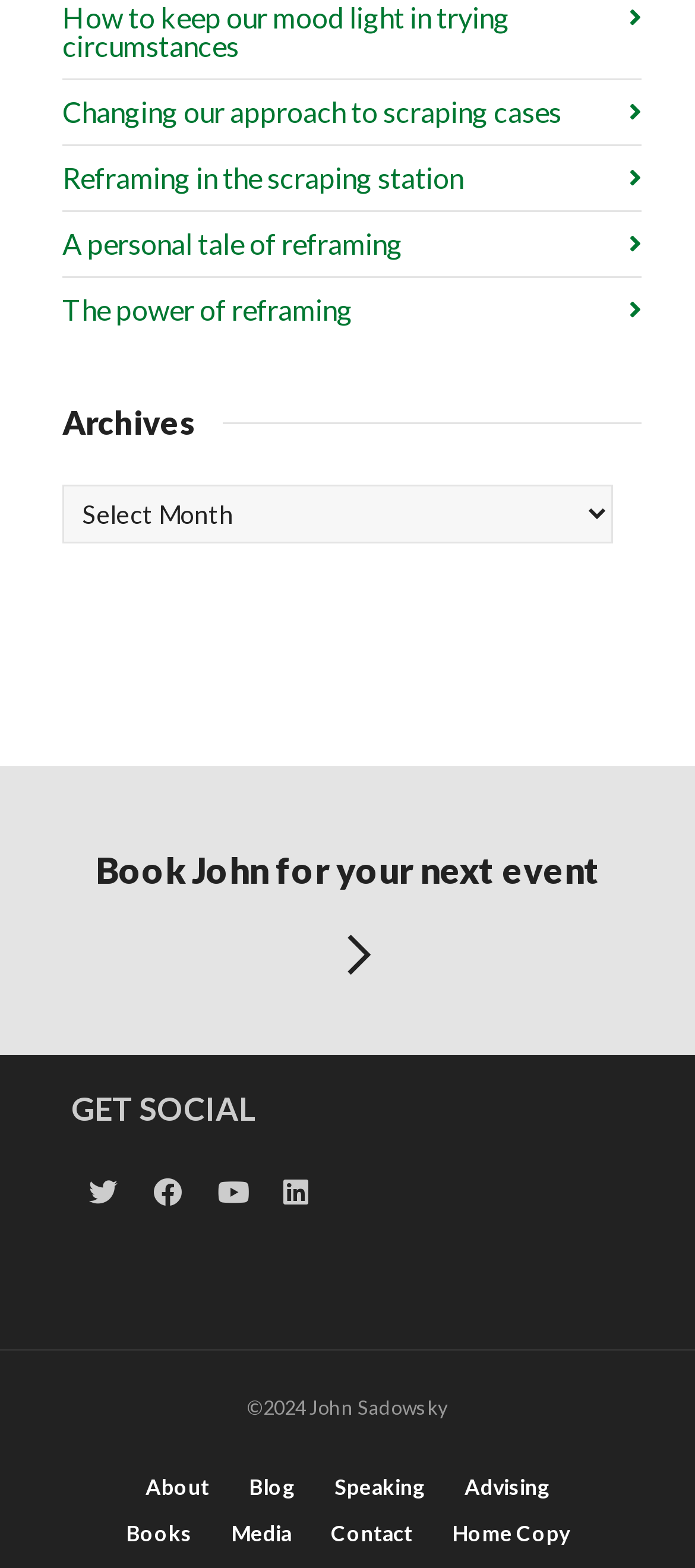Locate the bounding box of the UI element defined by this description: "The power of reframing". The coordinates should be given as four float numbers between 0 and 1, formatted as [left, top, right, bottom].

[0.09, 0.177, 0.923, 0.218]